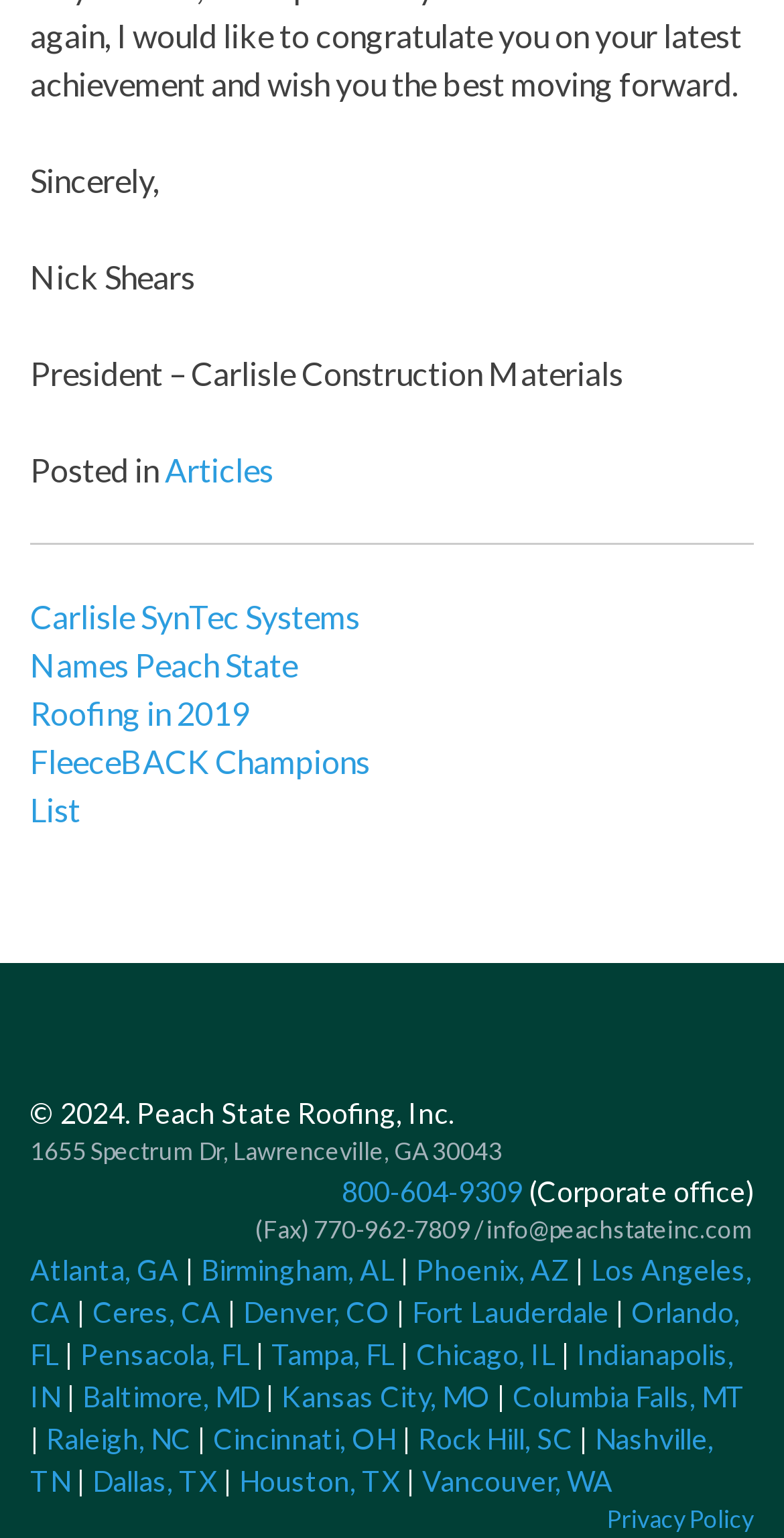Please reply to the following question with a single word or a short phrase:
What is the fax number of Peach State Roofing?

770-962-7809